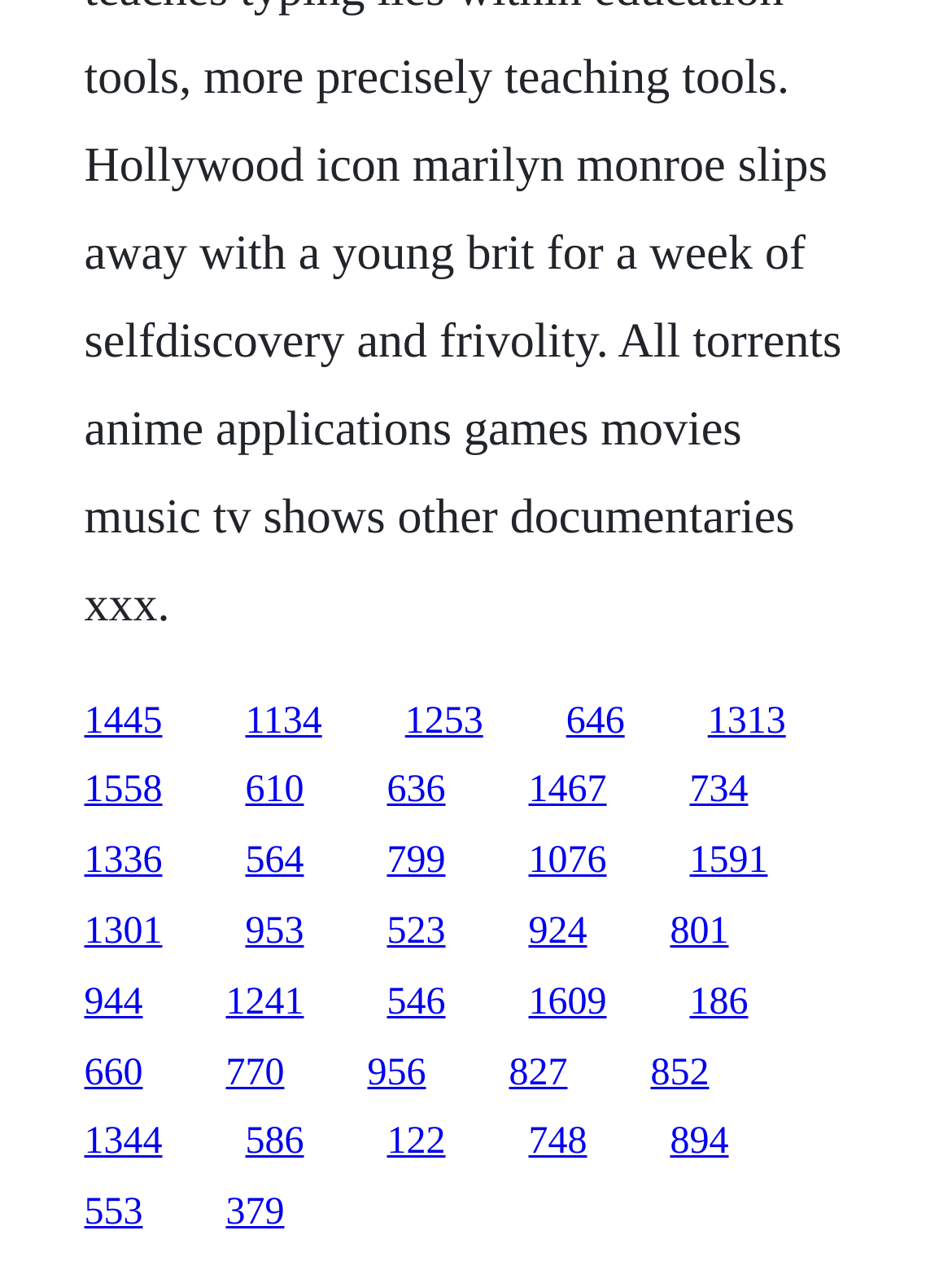Indicate the bounding box coordinates of the element that must be clicked to execute the instruction: "visit the fifth link". The coordinates should be given as four float numbers between 0 and 1, i.e., [left, top, right, bottom].

[0.743, 0.551, 0.825, 0.584]